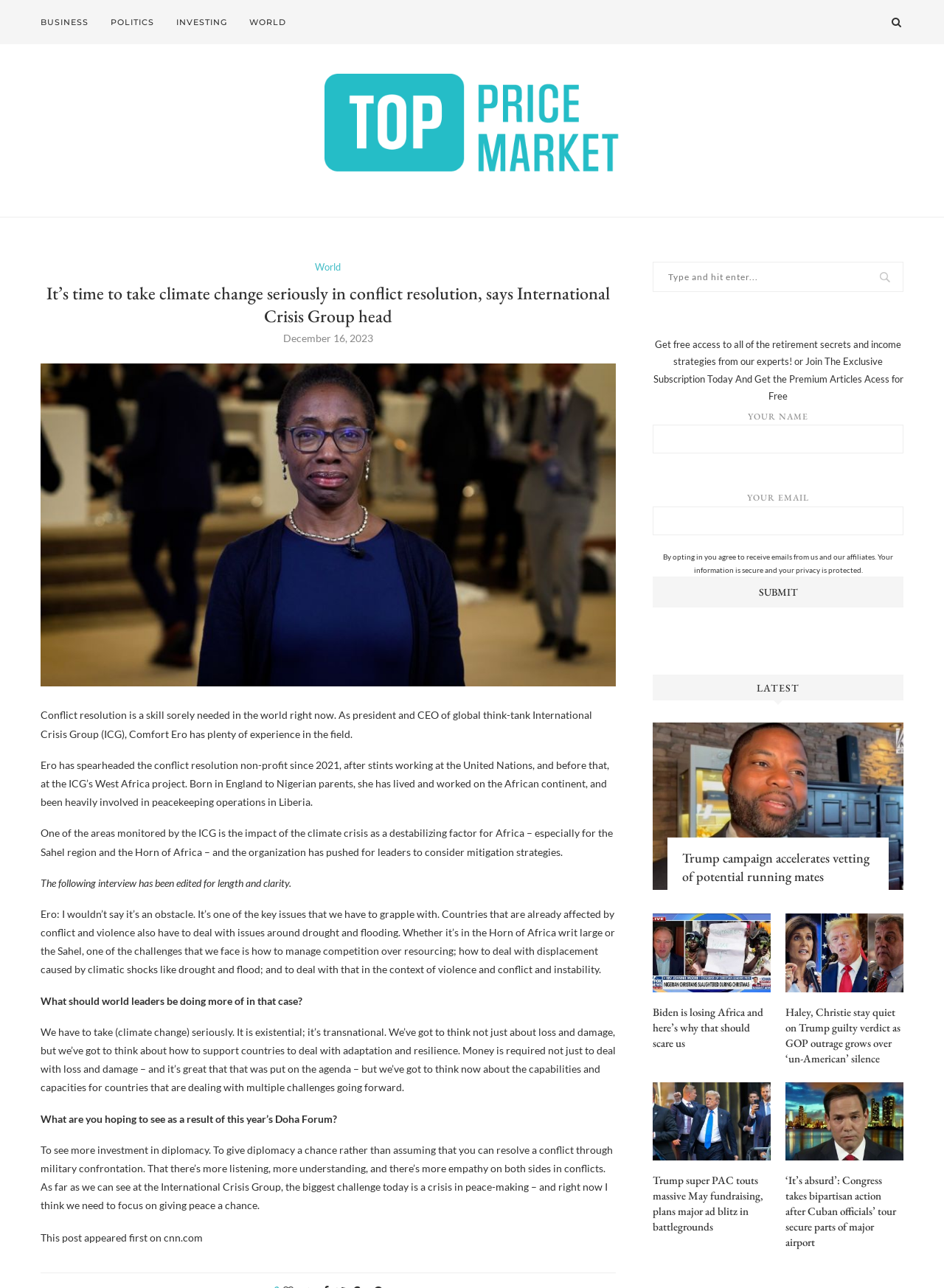Please give a short response to the question using one word or a phrase:
What is the name of the event mentioned in the article?

Doha Forum